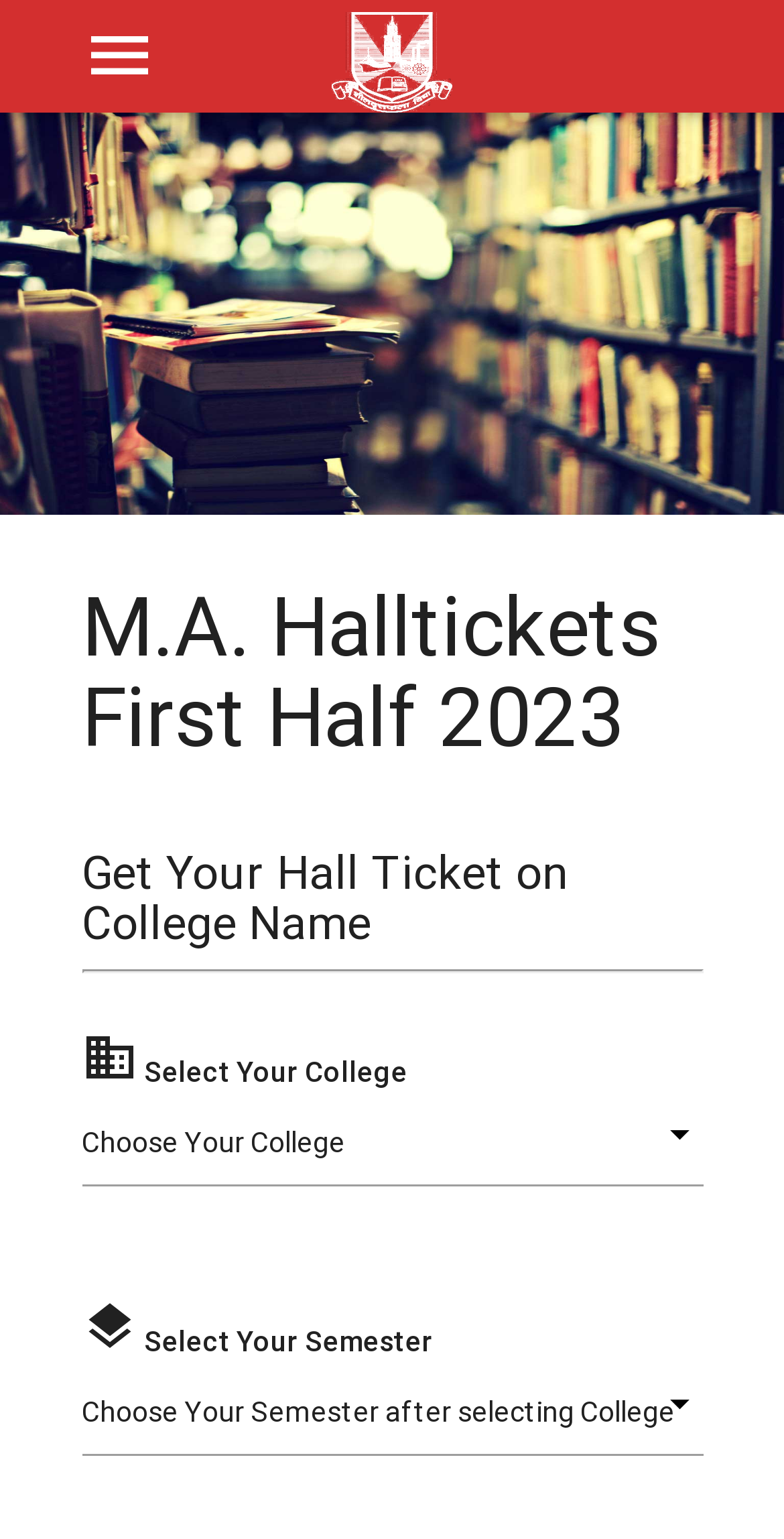Detail the features and information presented on the webpage.

The webpage is about MA Halltickets, specifically for the first half of 2023. At the top, there is a link with an accompanying image, taking up about a quarter of the screen width. Below this, there is a larger image that spans the entire width of the screen.

The main content of the page is divided into sections. The first section has a heading that reads "M.A. Halltickets First Half 2023", which is centered near the top of the screen. Below this heading, there is another heading that says "Get Your Hall Ticket on College Name". 

Underneath these headings, there is a horizontal separator line. Below the separator, there are two input fields, one for selecting a college and another for selecting a semester. Each input field has a corresponding label, "Select Your College" and "Select Your Semester", respectively. The labels are positioned above their respective input fields. 

The input field for selecting a college has a placeholder text that says "Choose Your College", while the input field for selecting a semester has a placeholder text that says "Choose Your Semester after selecting College".